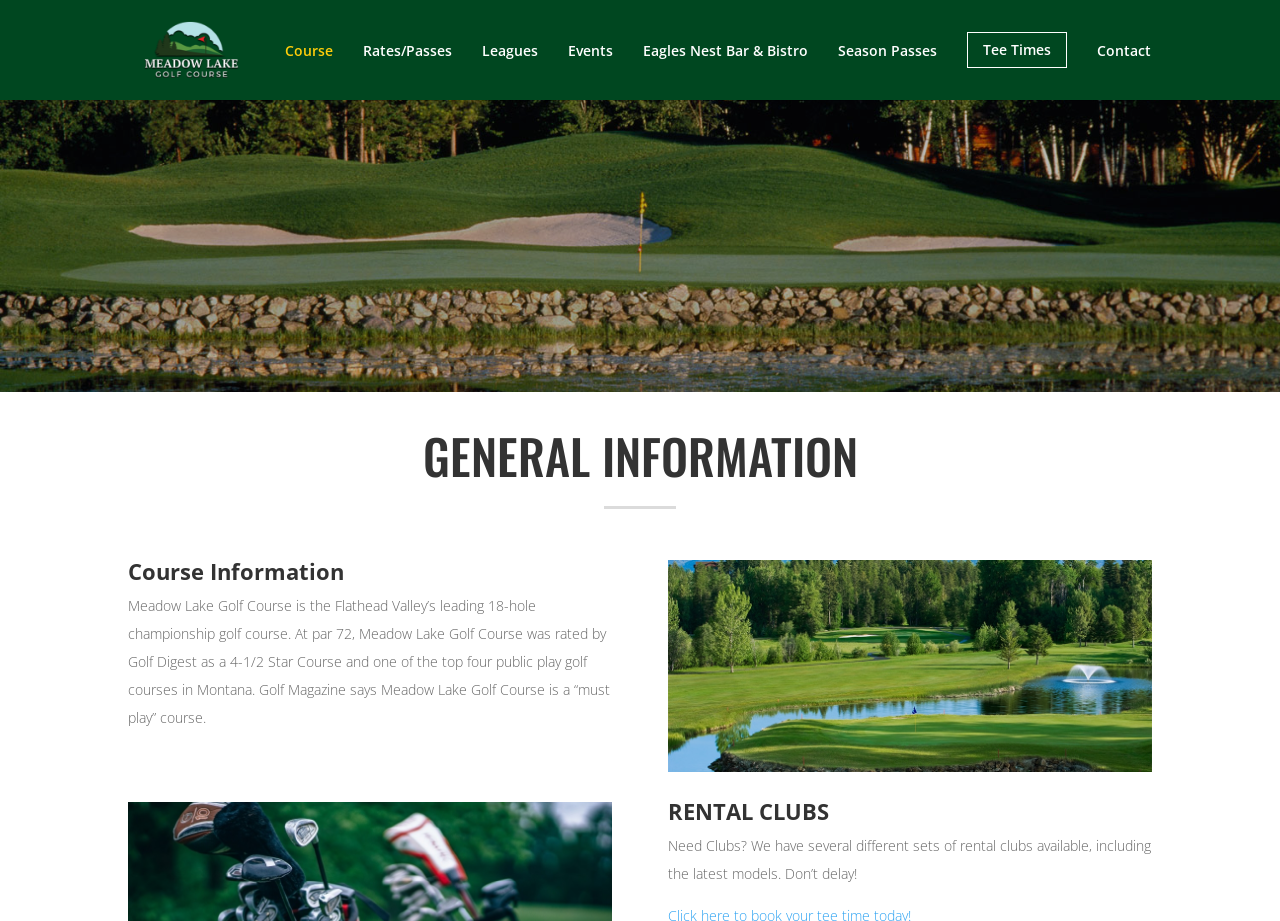What is the par of the golf course?
Provide a detailed and well-explained answer to the question.

I found the answer by reading the StaticText element with the text 'Meadow Lake Golf Course is the Flathead Valley’s leading 18-hole championship golf course. At par 72...' which is located at the top of the webpage.